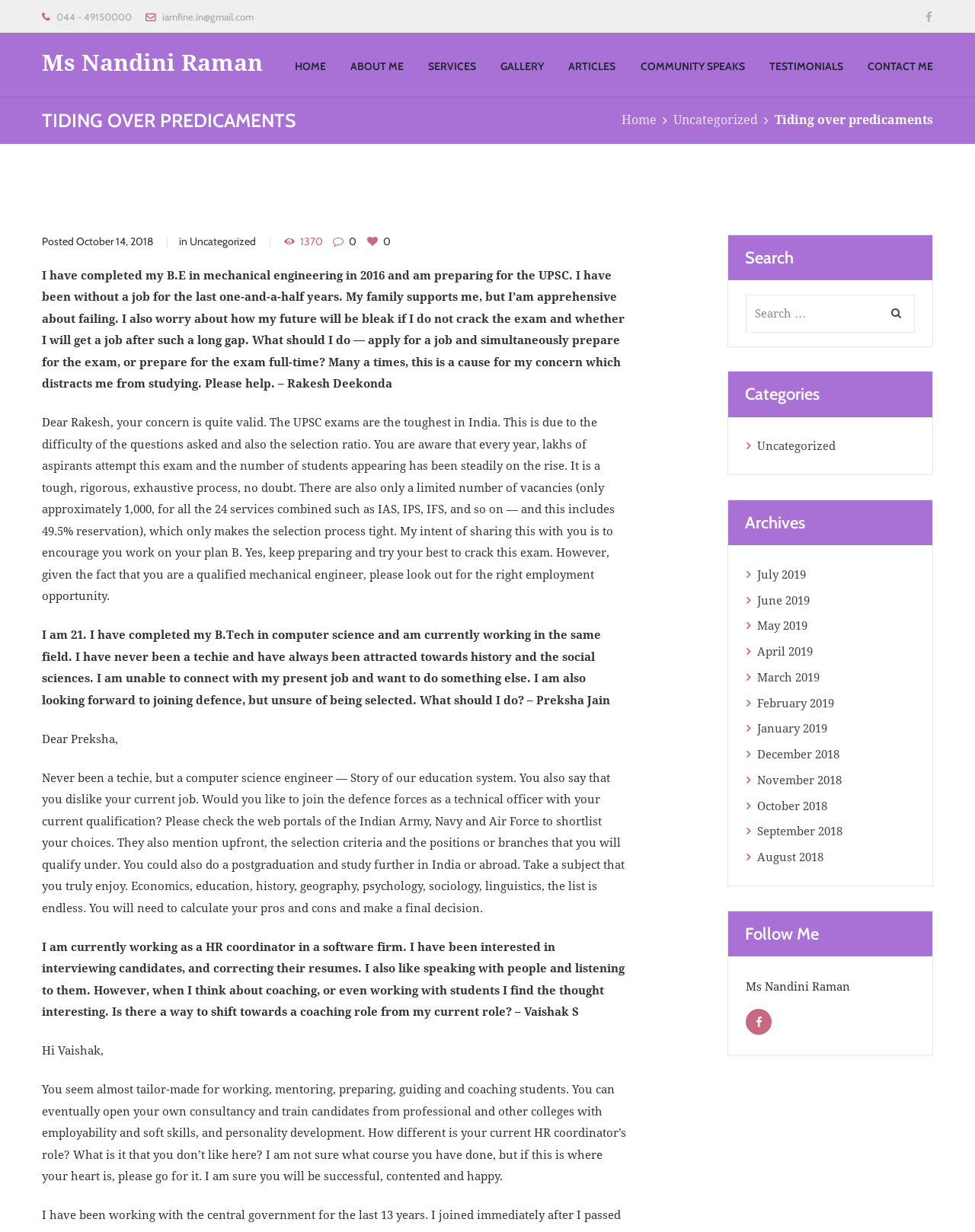How many articles are there on the webpage?
Provide a detailed answer to the question, using the image to inform your response.

There are three articles on the webpage, each with a question and an answer, which can be identified by examining the StaticText elements with IDs 182, 185, and 189.